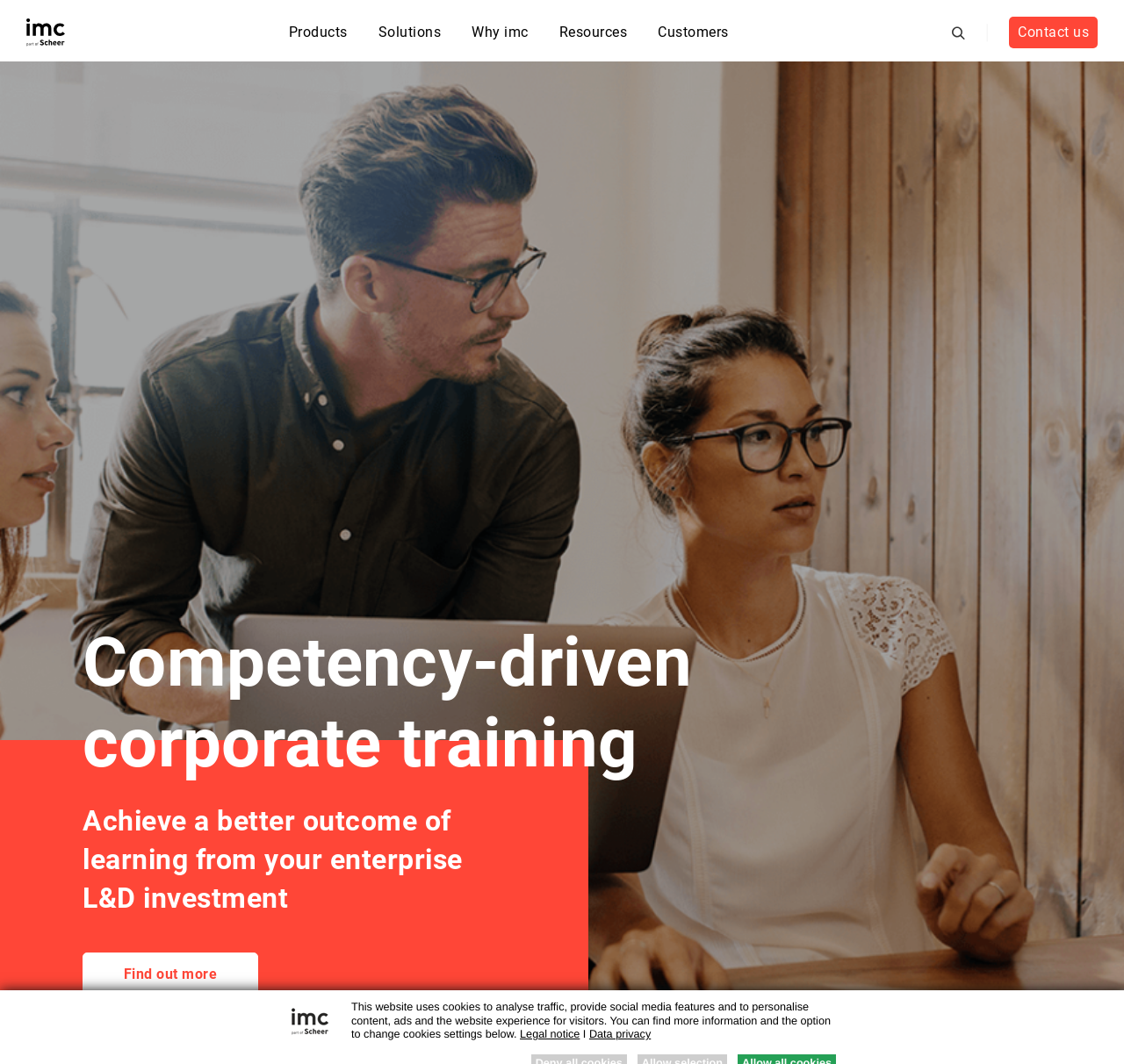What is the main topic of this webpage?
Examine the image closely and answer the question with as much detail as possible.

Based on the webpage content, especially the static text 'Competency-driven corporate training' and 'Achieve a better outcome of learning from your enterprise L&D investment', it is clear that the main topic of this webpage is corporate training.